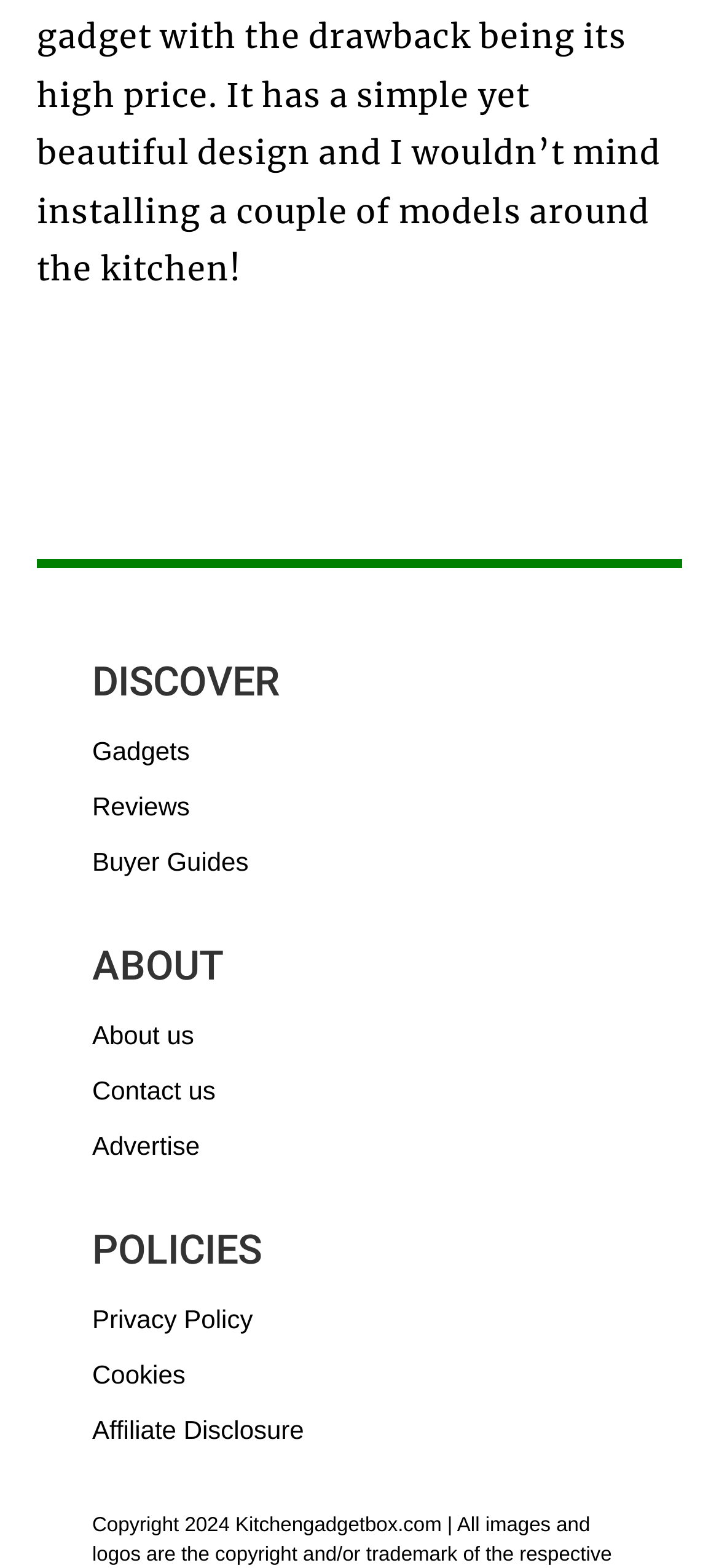Identify the bounding box coordinates for the element that needs to be clicked to fulfill this instruction: "Read Privacy Policy". Provide the coordinates in the format of four float numbers between 0 and 1: [left, top, right, bottom].

[0.128, 0.832, 0.352, 0.851]